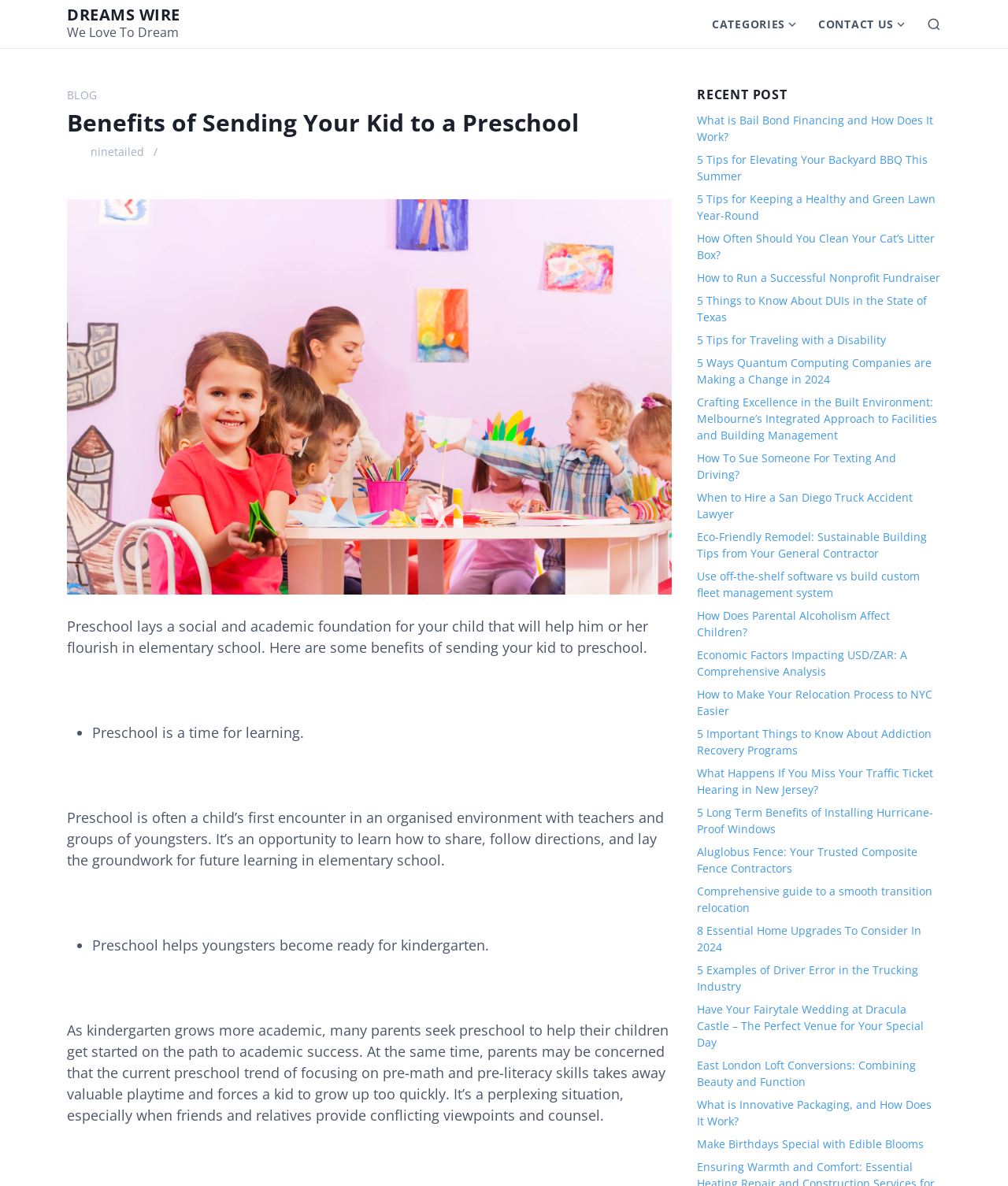Can you specify the bounding box coordinates for the region that should be clicked to fulfill this instruction: "Click on the 'CATEGORIES' link".

[0.697, 0.005, 0.779, 0.035]